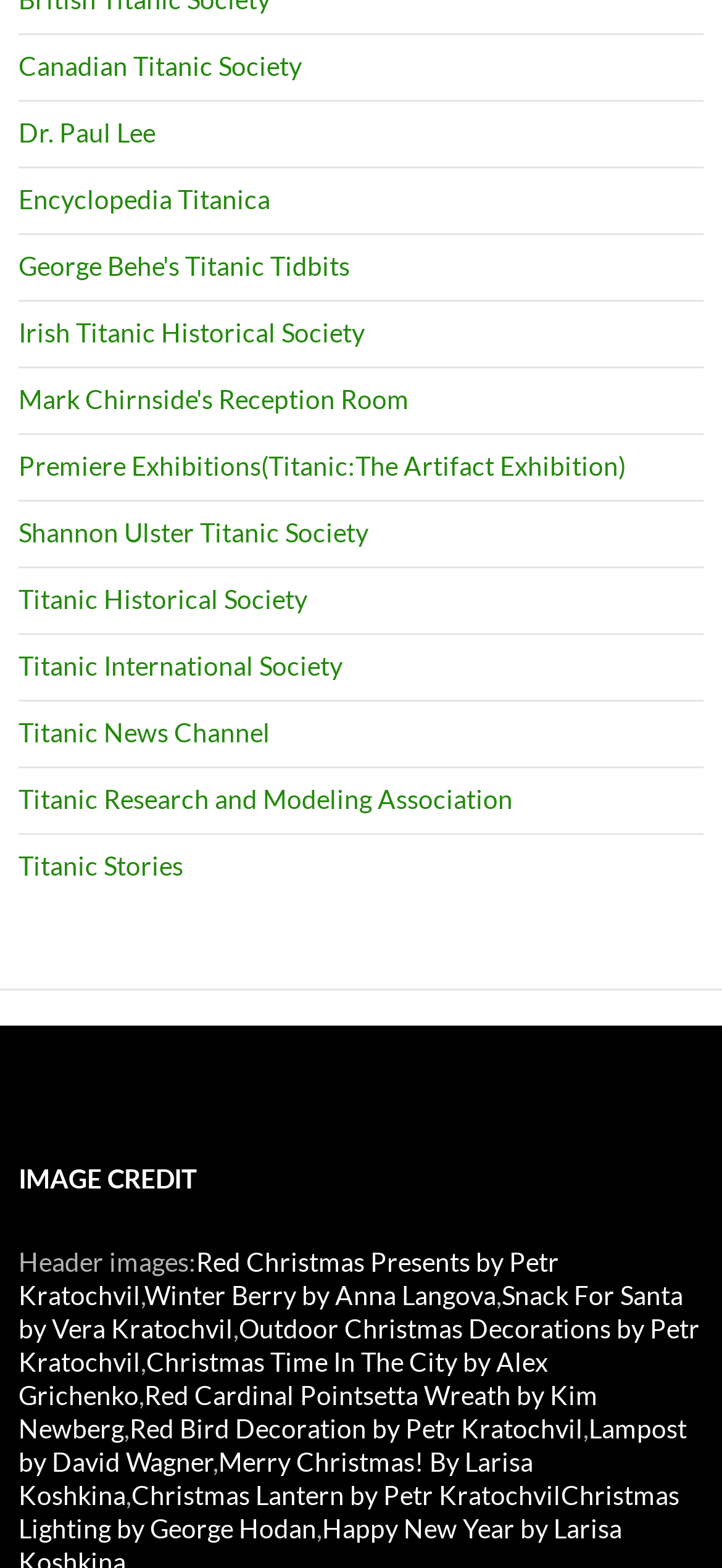Identify the bounding box coordinates of the clickable region required to complete the instruction: "check the header image credit from Red Christmas Presents by Petr Kratochvil". The coordinates should be given as four float numbers within the range of 0 and 1, i.e., [left, top, right, bottom].

[0.026, 0.794, 0.774, 0.836]